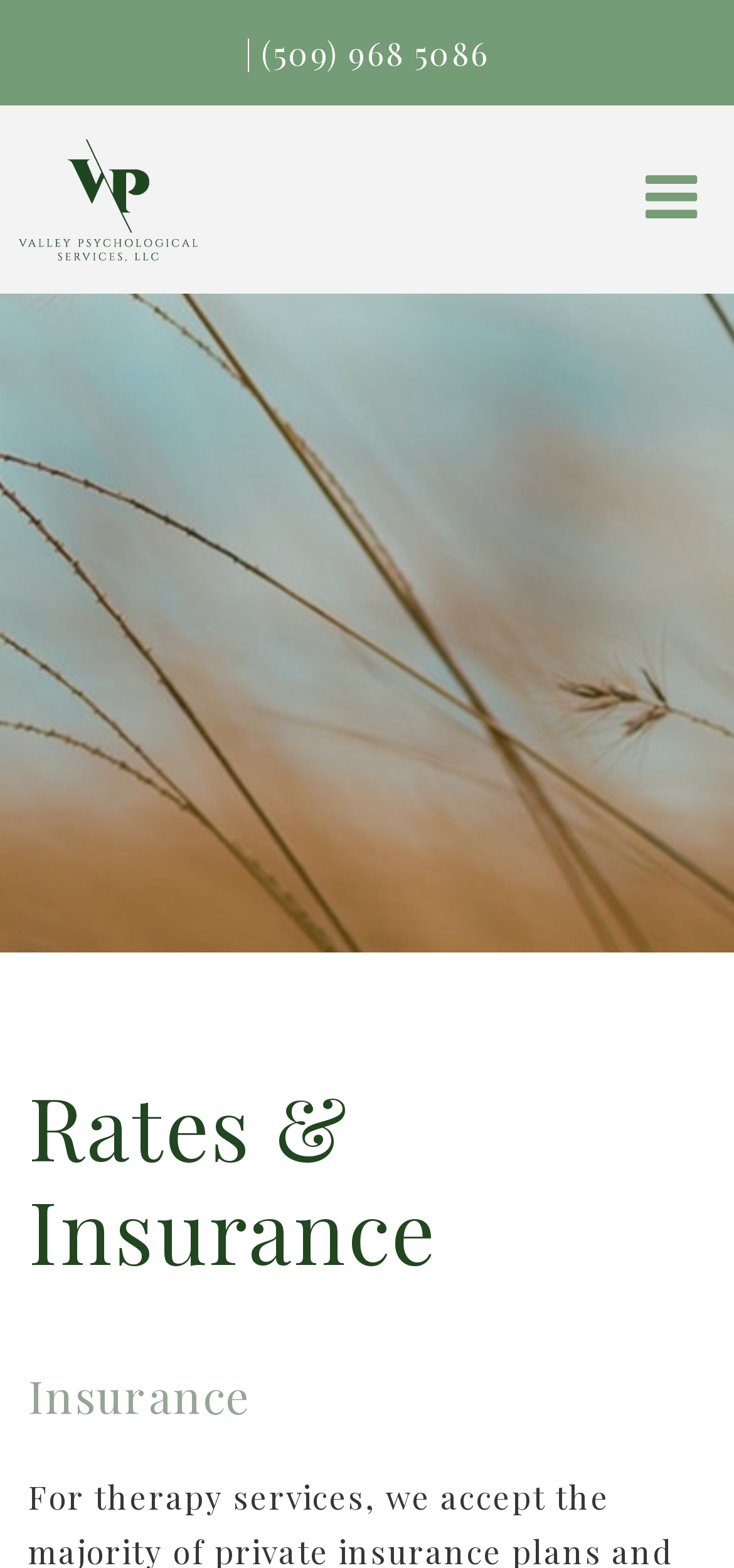What is the main topic of the page?
Based on the image, please offer an in-depth response to the question.

I inferred the main topic of the page by looking at the heading elements and the content of the page, which suggests that the page is about rates and insurance at Valley Psychological Services.